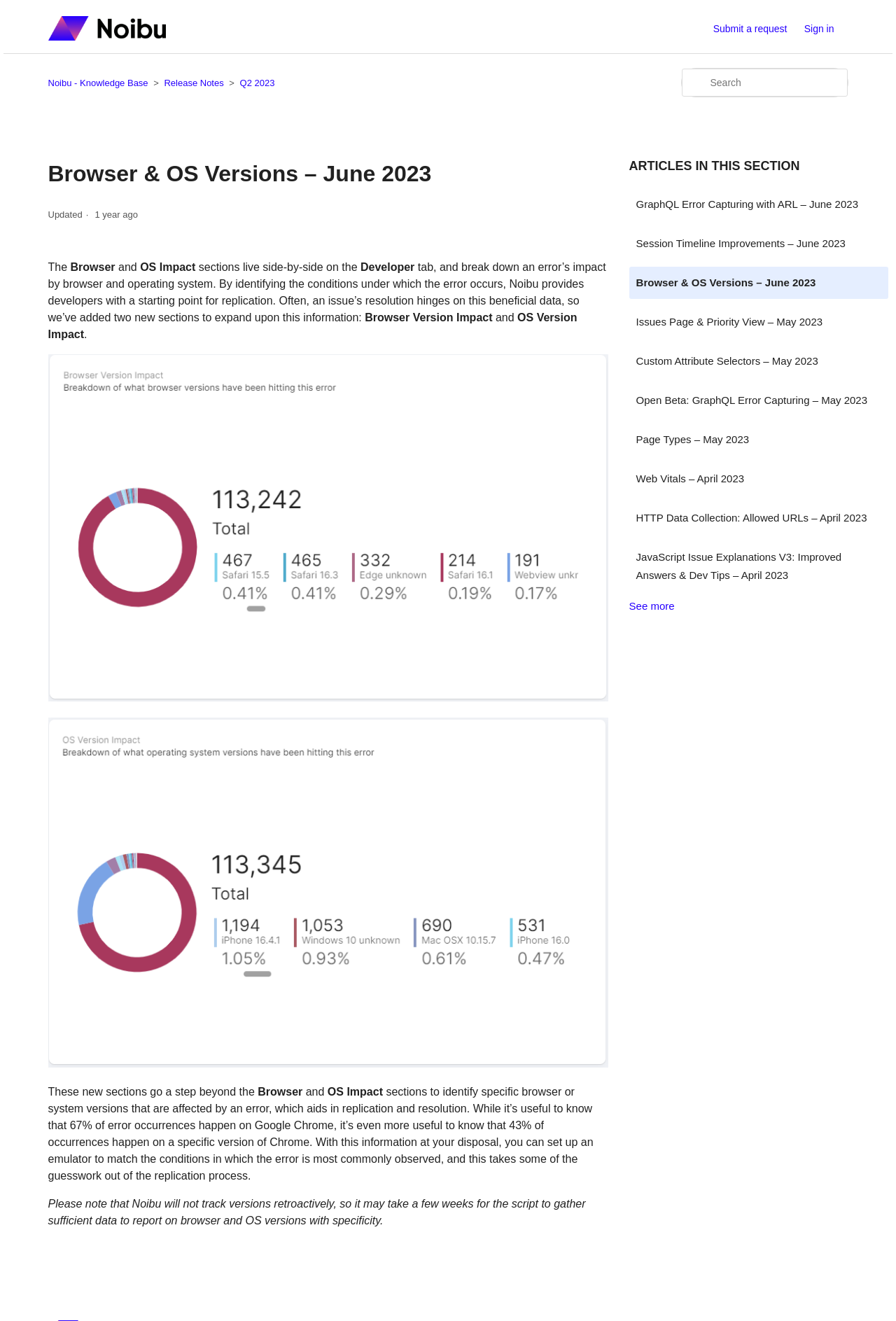Summarize the contents and layout of the webpage in detail.

The webpage is a knowledge base article titled "Browser & OS Versions – June 2023" from Noibu. At the top left, there is a link to the Noibu Knowledge Base Help Center home page, accompanied by an image. On the top right, there are links to submit a request and a sign-in button.

The main content area is divided into two sections. On the left, there is a navigation menu with links to Noibu Knowledge Base, Release Notes, and Q2 2023. Below the navigation menu, there is a search bar.

The article content is on the right side of the navigation menu. It starts with a heading "Browser & OS Versions – June 2023" followed by the updated date and time. The article text explains the new sections added to the knowledge base, which provide information on browser and OS versions affected by errors. There are two images, one for Browser Version Impact and another for Operating System Version Impact, which illustrate the new sections.

The article continues to explain the benefits of these new sections, including identifying specific browser or system versions that are affected by an error, which aids in replication and resolution. There is a note at the end of the article stating that Noibu will not track versions retroactively.

Below the article, there is a section titled "ARTICLES IN THIS SECTION" with links to several related articles, including GraphQL Error Capturing with ARL, Session Timeline Improvements, and others. There is also a "See more" link at the bottom of this section.